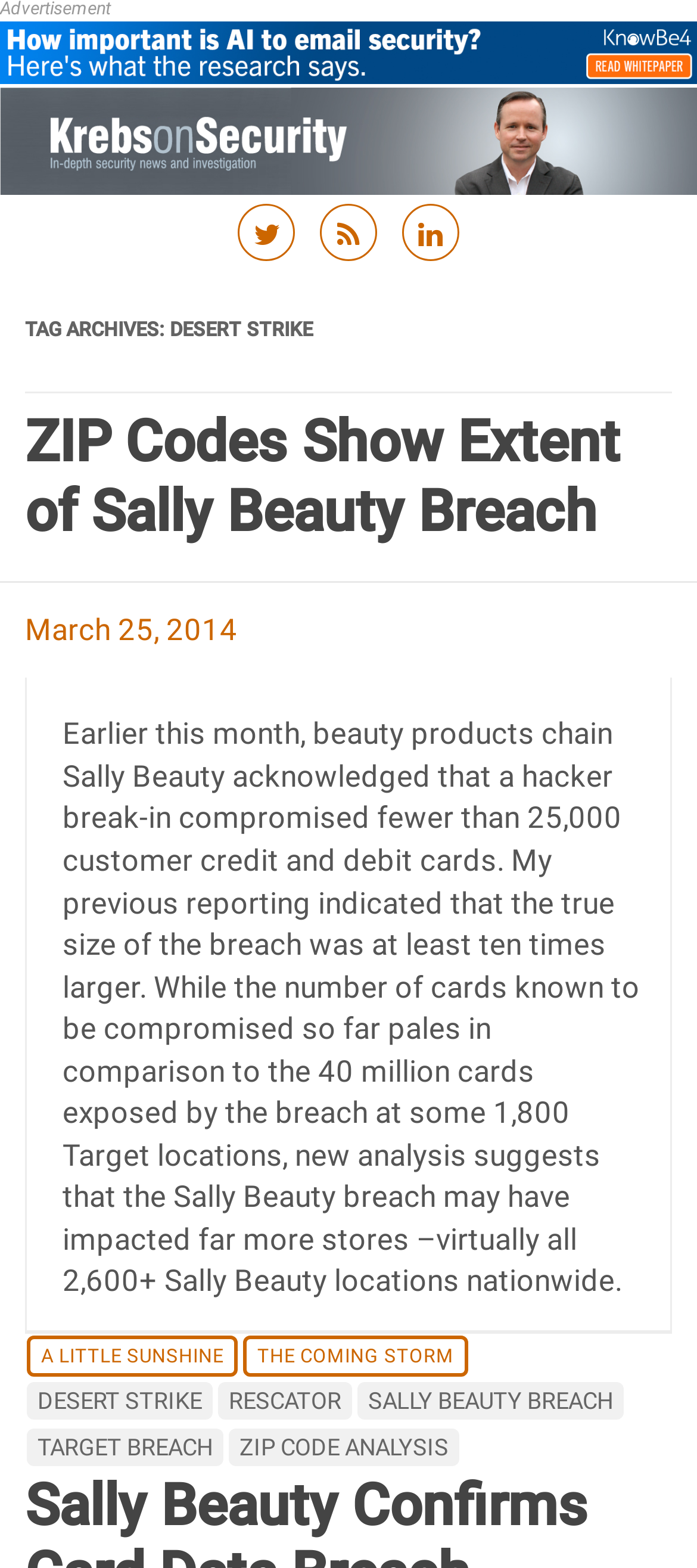Locate the bounding box coordinates of the area you need to click to fulfill this instruction: 'Read the article about the Sally Beauty breach'. The coordinates must be in the form of four float numbers ranging from 0 to 1: [left, top, right, bottom].

[0.513, 0.881, 0.895, 0.905]